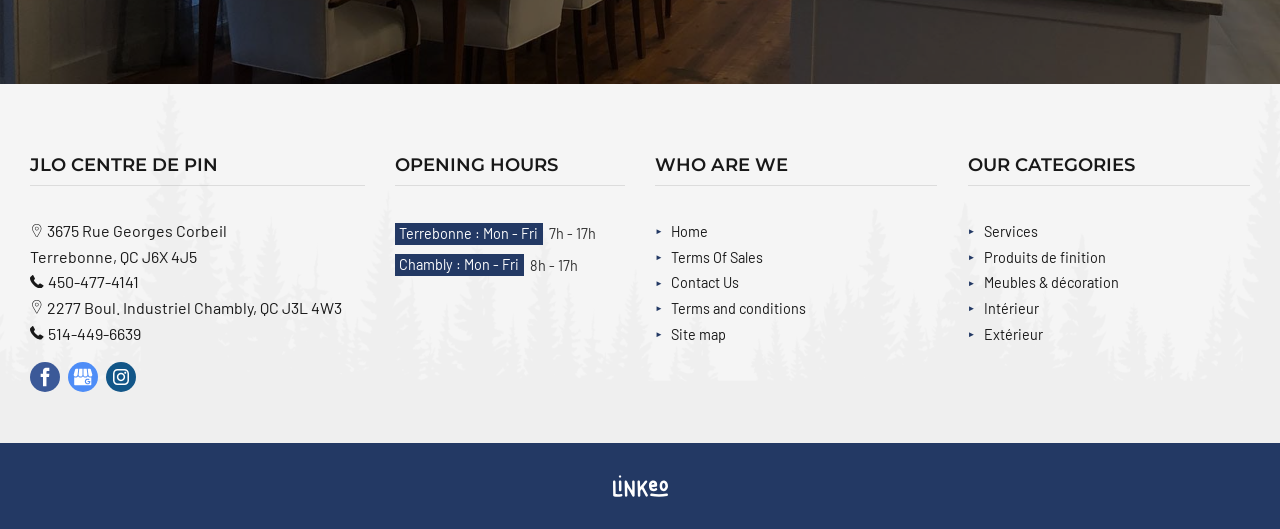What is the social media platform with an icon next to 'google my business'?
Using the details shown in the screenshot, provide a comprehensive answer to the question.

The social media platform with an icon next to 'google my business' is obtained from the link element next to the image element with a Facebook icon, which reads 'Facebook'.